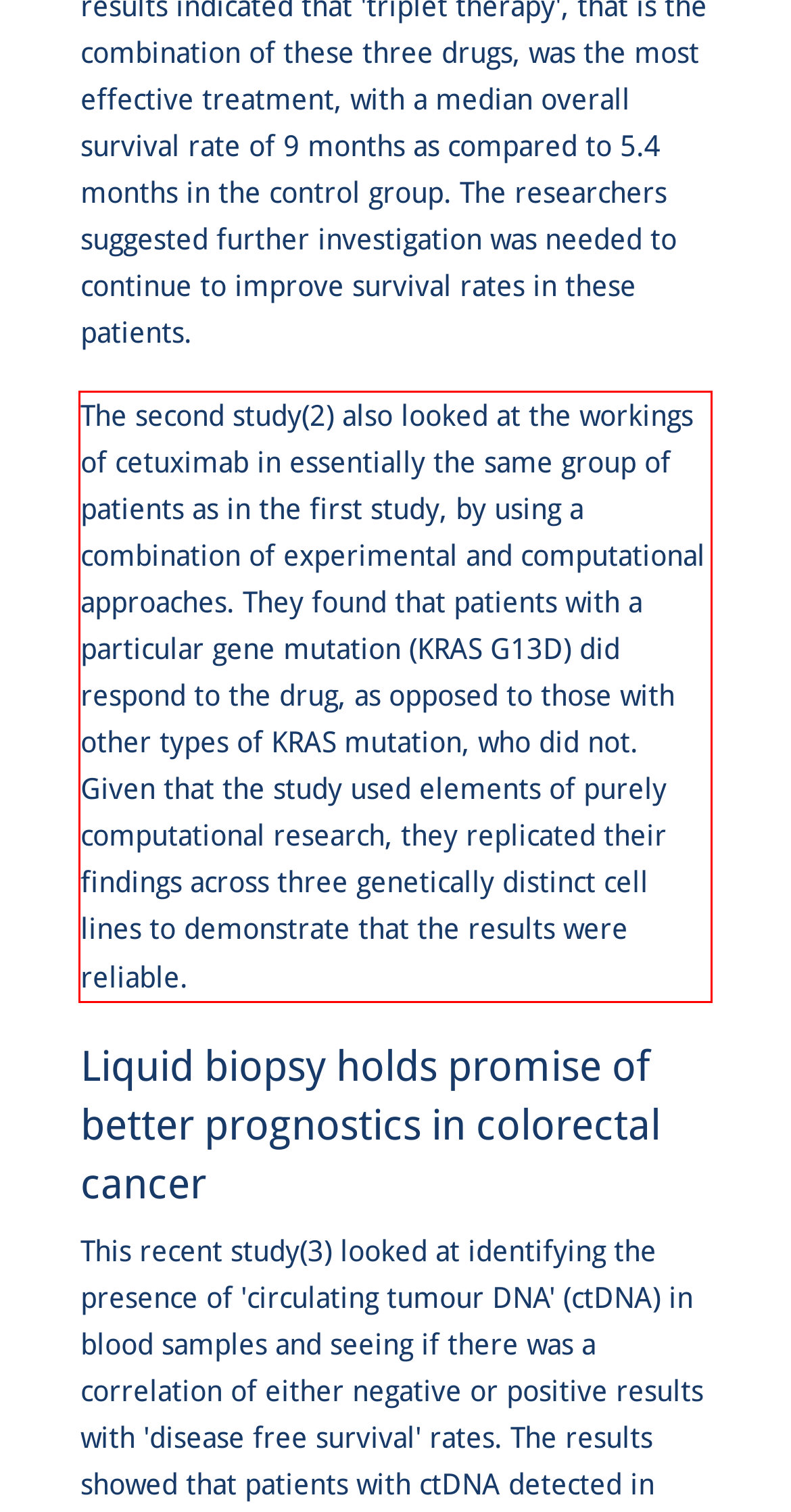Analyze the screenshot of the webpage that features a red bounding box and recognize the text content enclosed within this red bounding box.

The second study(2) also looked at the workings of cetuximab in essentially the same group of patients as in the first study, by using a combination of experimental and computational approaches. They found that patients with a particular gene mutation (KRAS G13D) did respond to the drug, as opposed to those with other types of KRAS mutation, who did not. Given that the study used elements of purely computational research, they replicated their findings across three genetically distinct cell lines to demonstrate that the results were reliable.